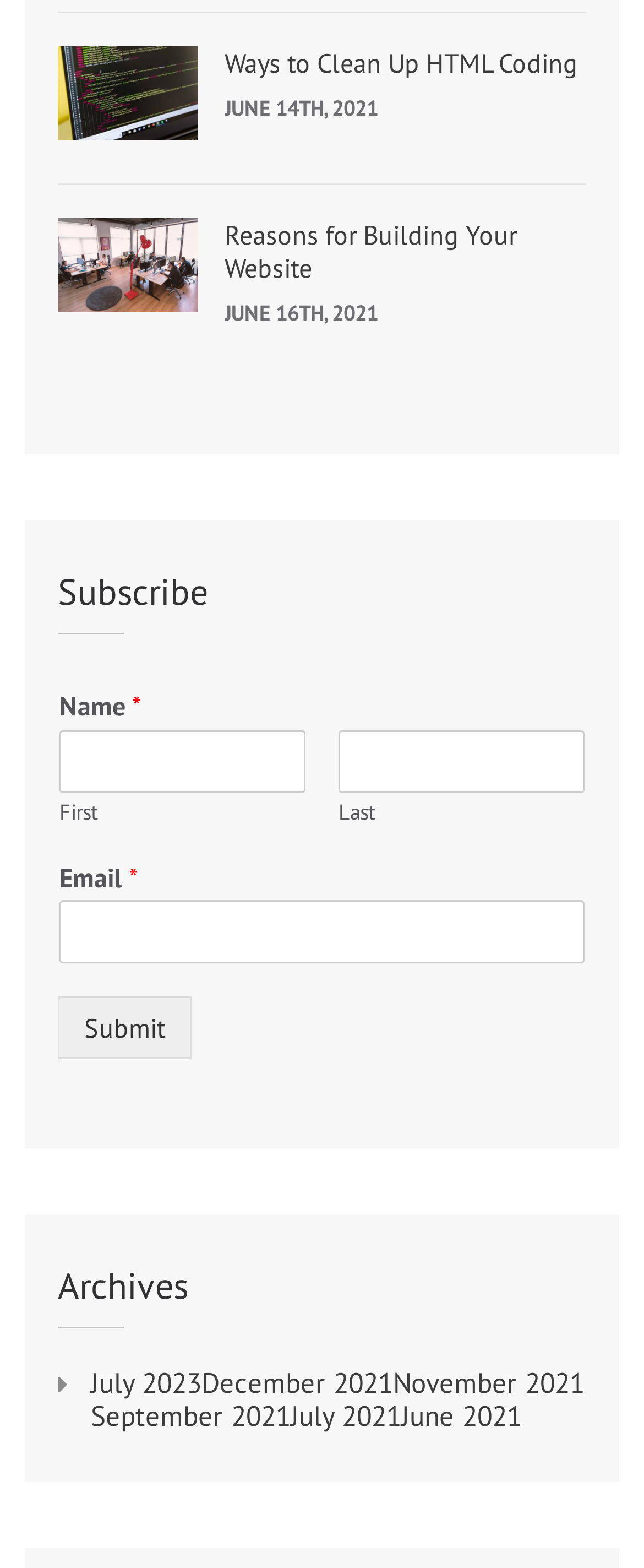What is the function of the button at the bottom?
Based on the screenshot, answer the question with a single word or phrase.

Submit